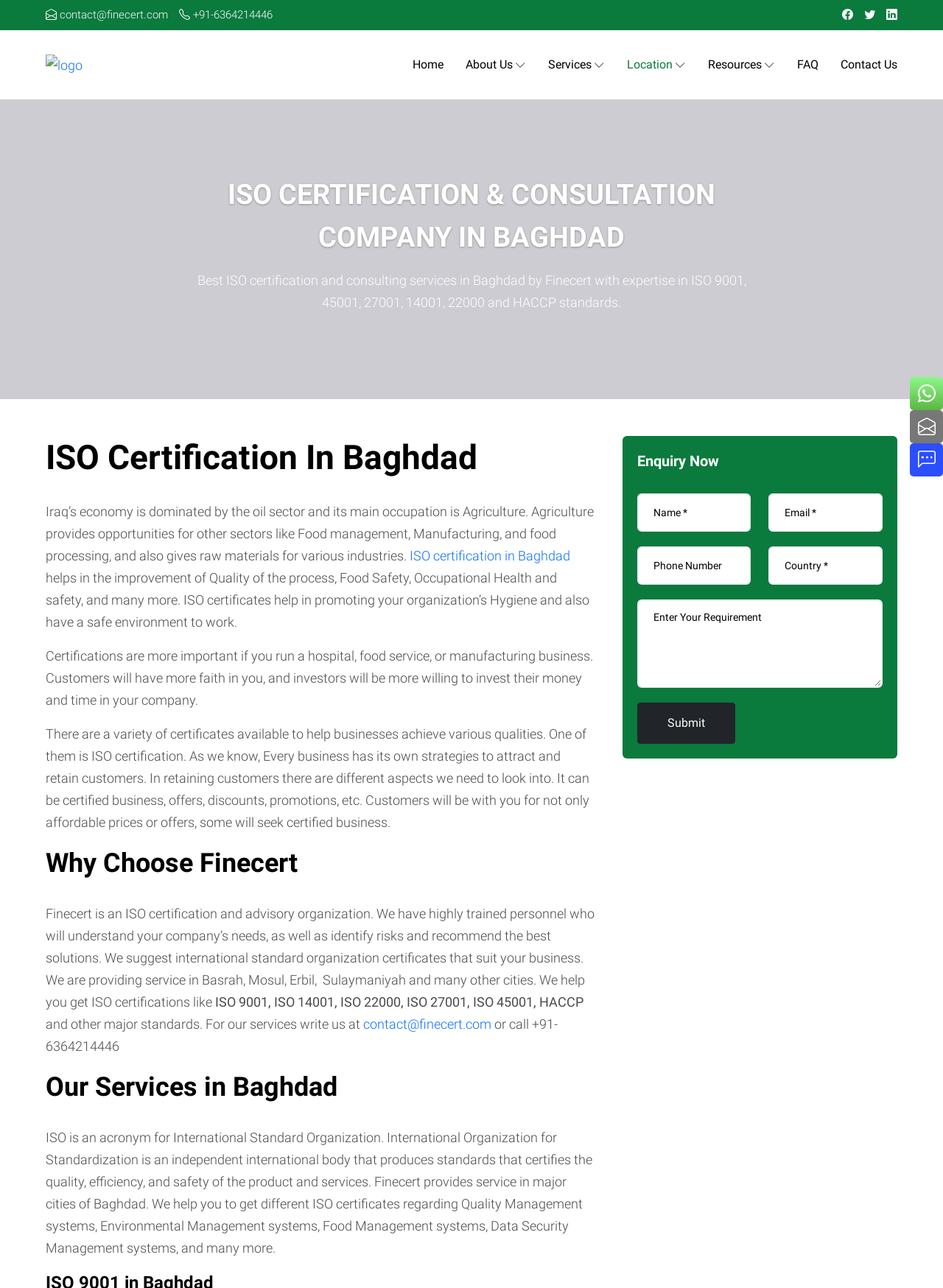Answer the question below with a single word or a brief phrase: 
Where are Finecert's services available?

Baghdad and other cities